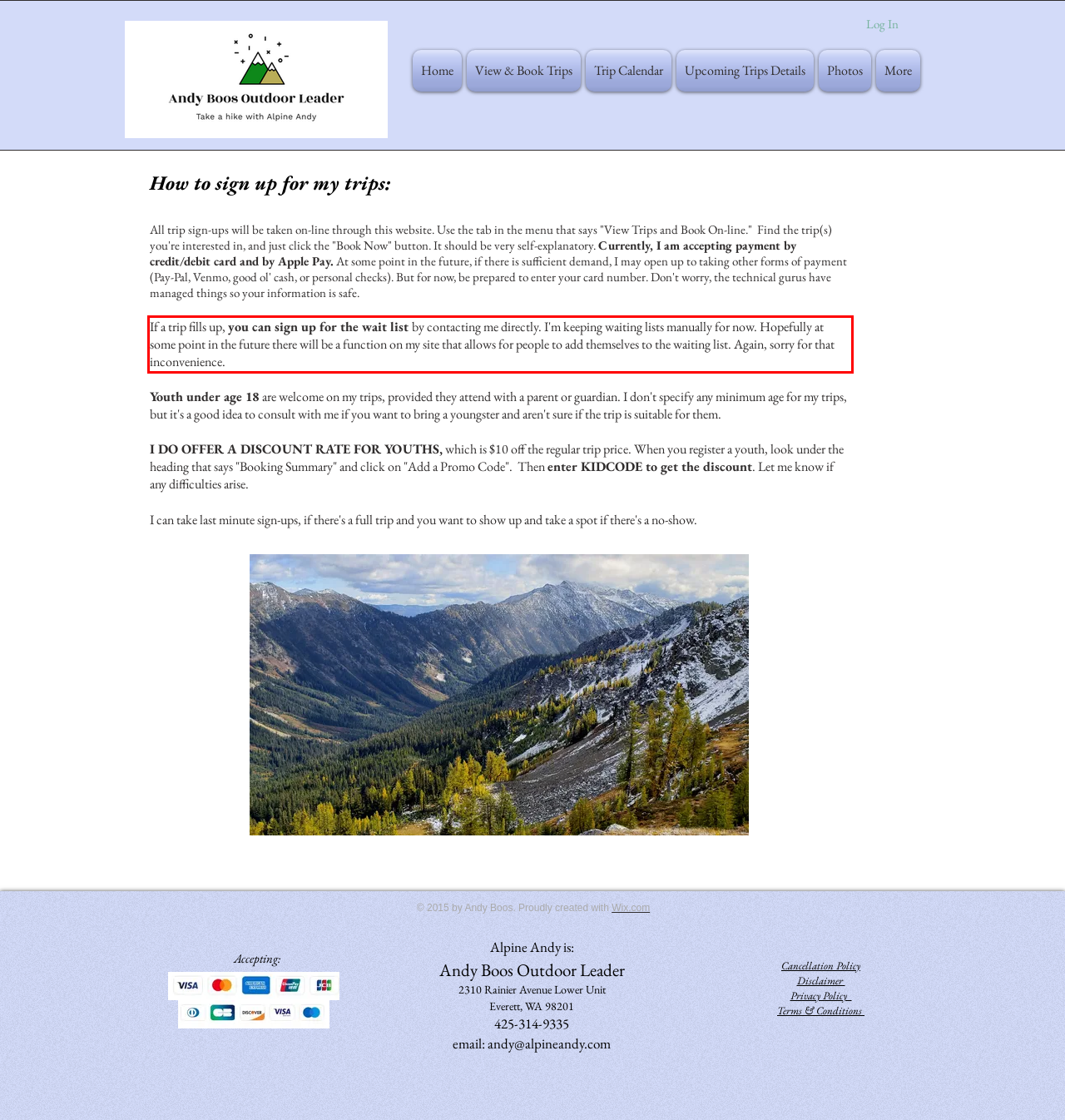Please take the screenshot of the webpage, find the red bounding box, and generate the text content that is within this red bounding box.

If a trip fills up, you can sign up for the wait list by contacting me directly. I'm keeping waiting lists manually for now. Hopefully at some point in the future there will be a function on my site that allows for people to add themselves to the waiting list. Again, sorry for that inconvenience.